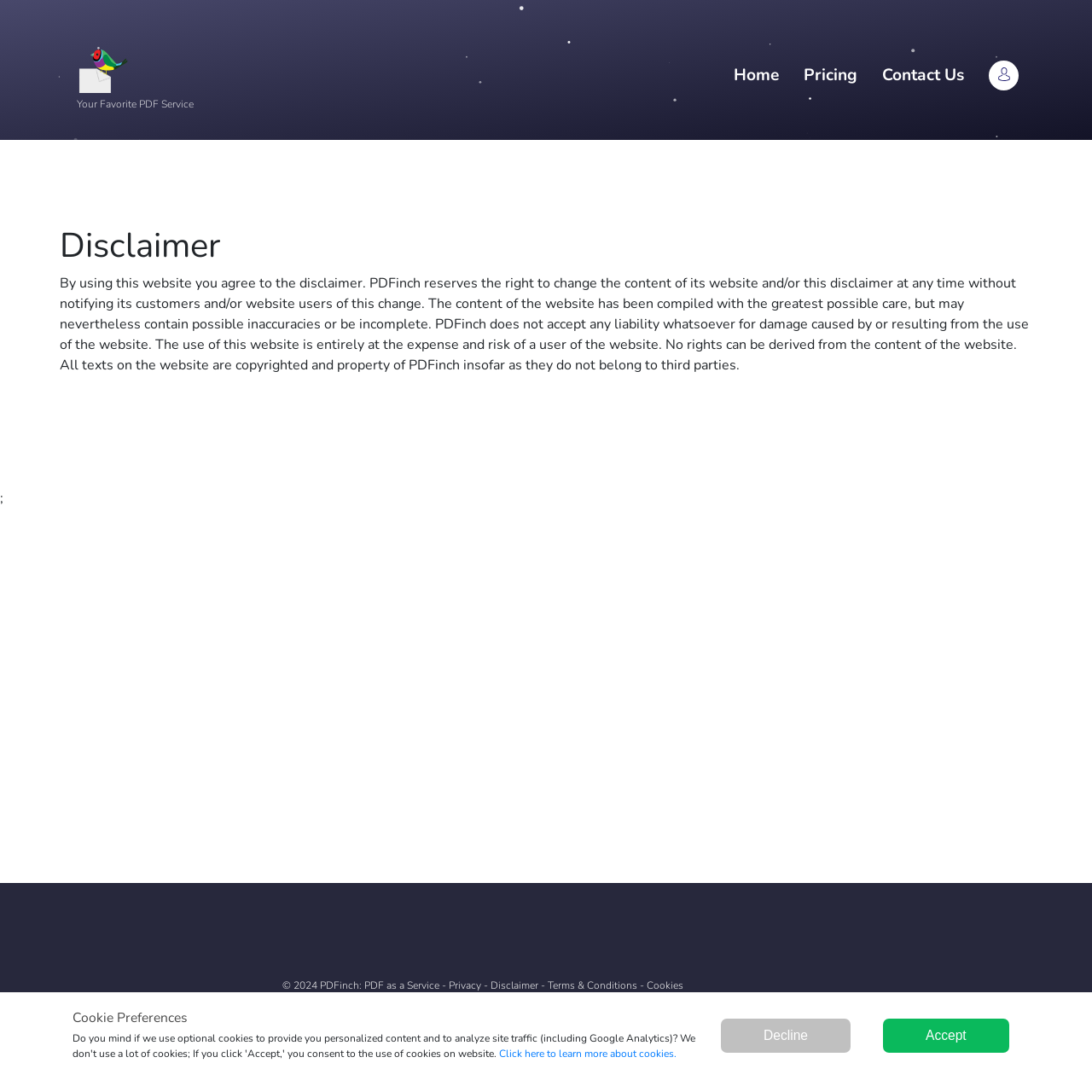Given the element description Your favorite PDF service, predict the bounding box coordinates for the UI element in the webpage screenshot. The format should be (top-left x, top-left y, bottom-right x, bottom-right y), and the values should be between 0 and 1.

[0.067, 0.031, 0.177, 0.106]